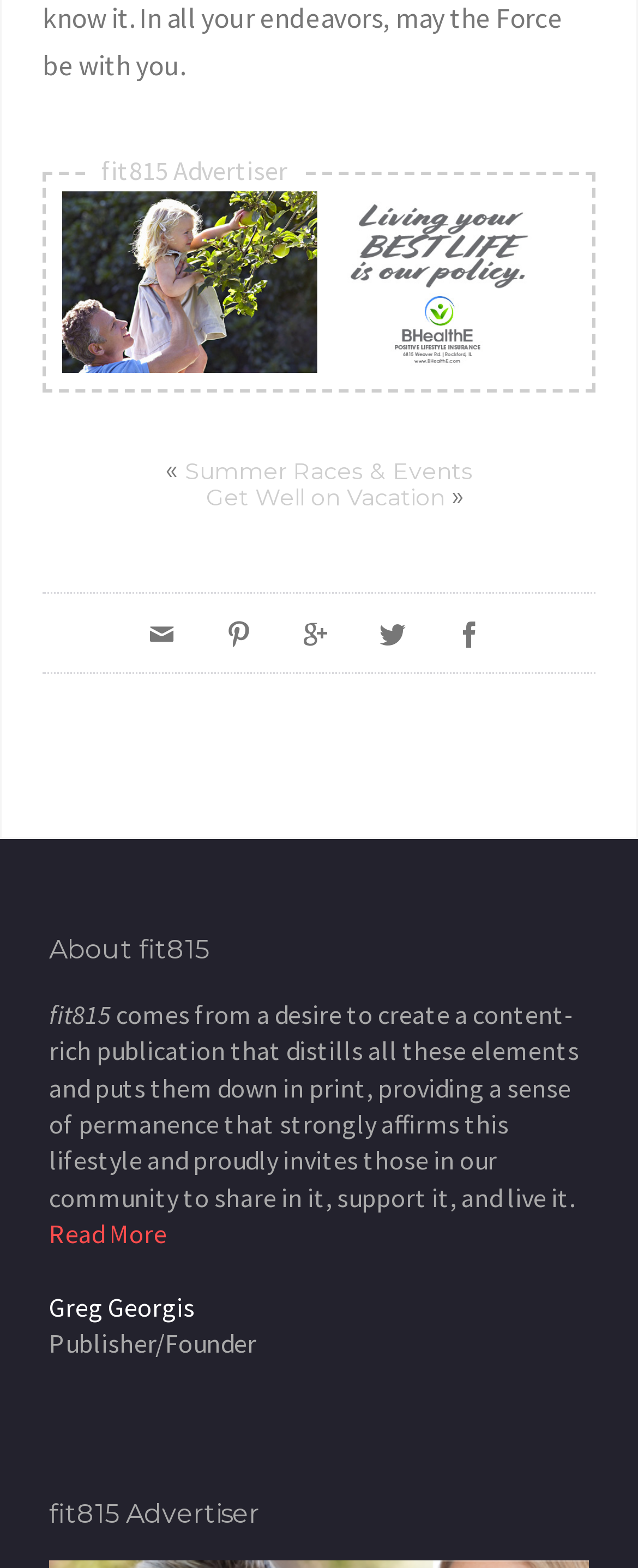Please find the bounding box coordinates of the element that you should click to achieve the following instruction: "Click the link to BHealthE_fit815 Magazine_FitMe Wellness_Rockford Gym". The coordinates should be presented as four float numbers between 0 and 1: [left, top, right, bottom].

[0.097, 0.166, 0.903, 0.189]